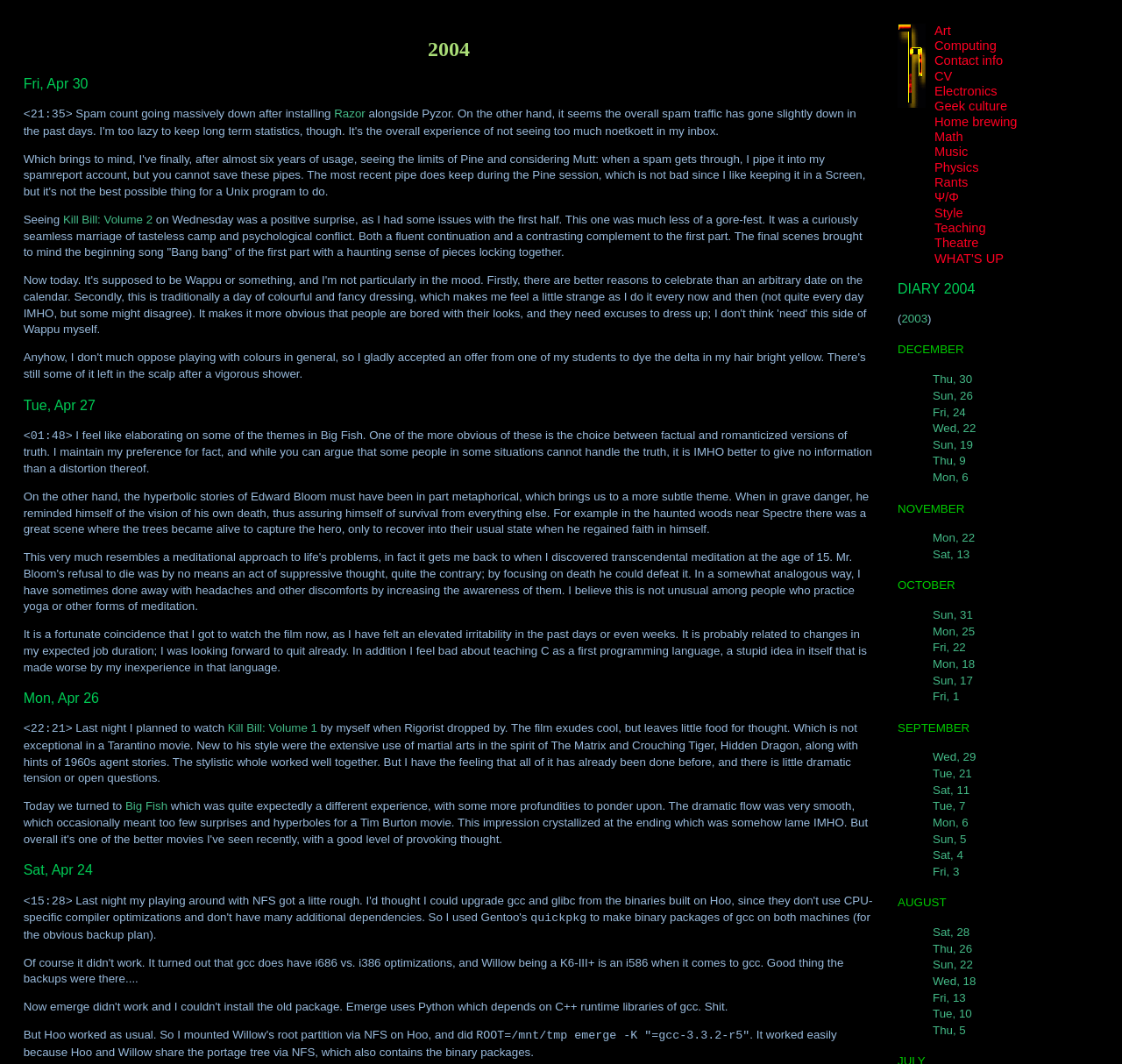Answer briefly with one word or phrase:
What is the first link in the navigation menu?

tHog